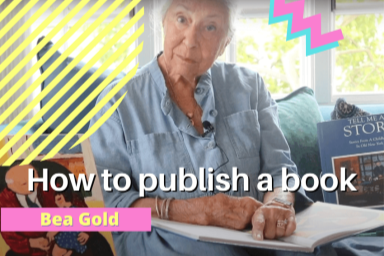Offer a thorough description of the image.

In this engaging image, Bea Gold, a 97-year-old working artist, is depicted sharing her invaluable insights on publishing a book. Seated comfortably, she holds an open book on her lap, embodying the experience and wisdom that comes with her extensive artistic journey. The background features a cozy setting with warm lighting, accentuated by colorful decor elements that capture her vibrant personality. A notable book titled "Tell Me a Story" is visible on the side, hinting at her own work and contributions to the literary world. The design elements include graphic shapes and bright colors that emphasize the playful yet informative tone of the discussion, making it a visually appealing and inspiring snapshot of her creative life and literary endeavors.